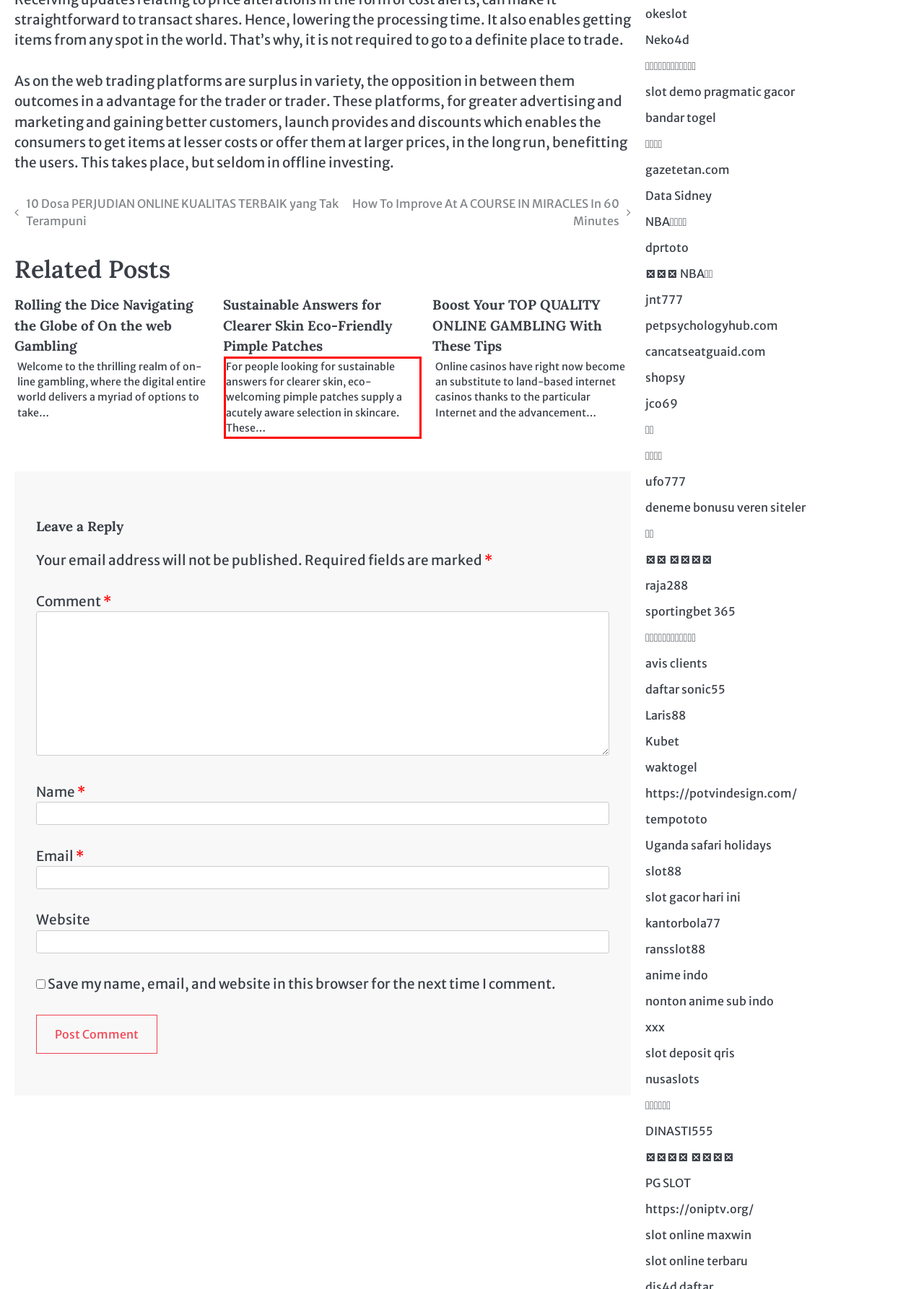Please look at the screenshot provided and find the red bounding box. Extract the text content contained within this bounding box.

For people looking for sustainable answers for clearer skin, eco-welcoming pimple patches supply a acutely aware selection in skincare. These…